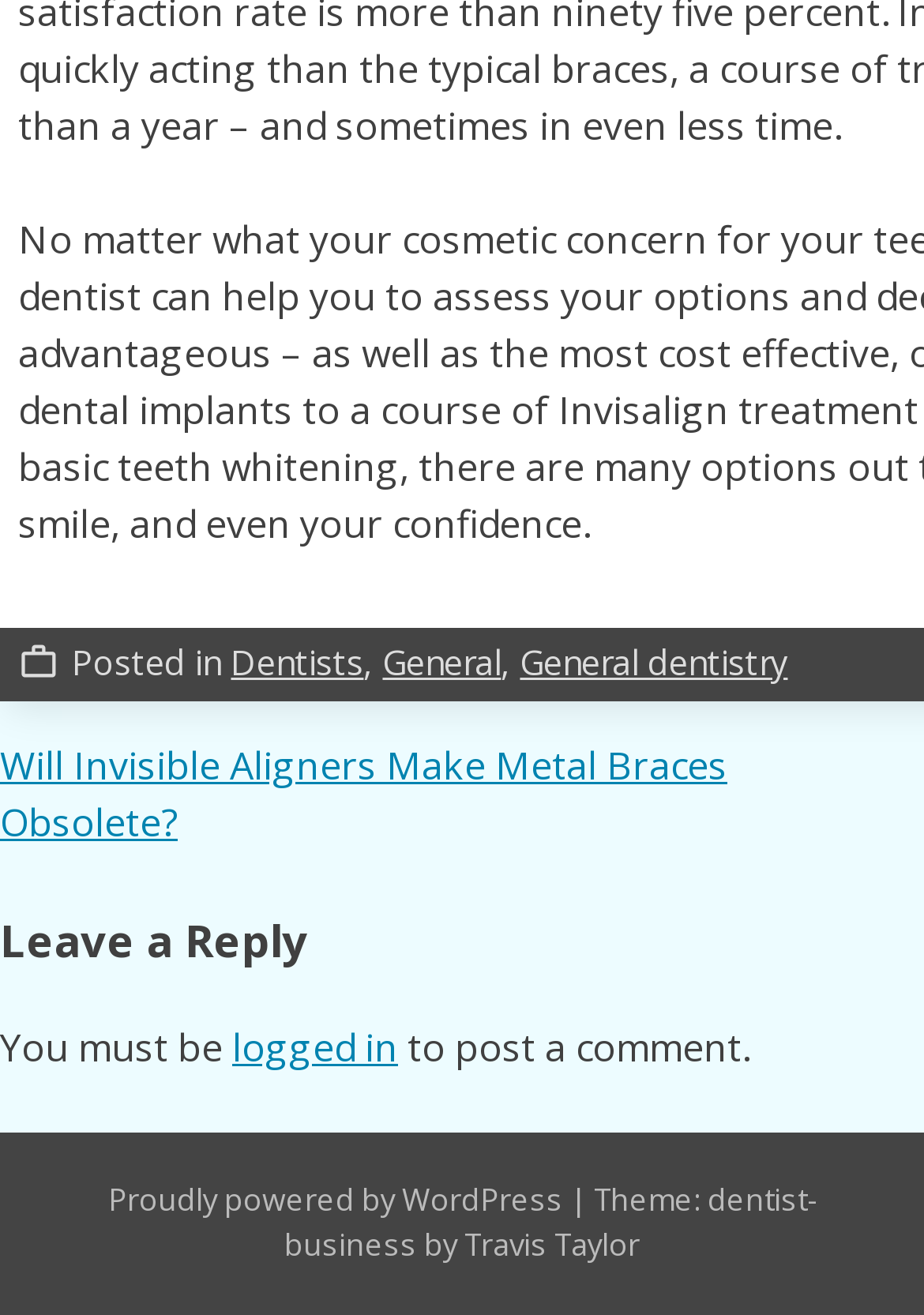Identify the bounding box coordinates for the UI element described by the following text: "Proudly powered by WordPress". Provide the coordinates as four float numbers between 0 and 1, in the format [left, top, right, bottom].

[0.117, 0.896, 0.617, 0.928]